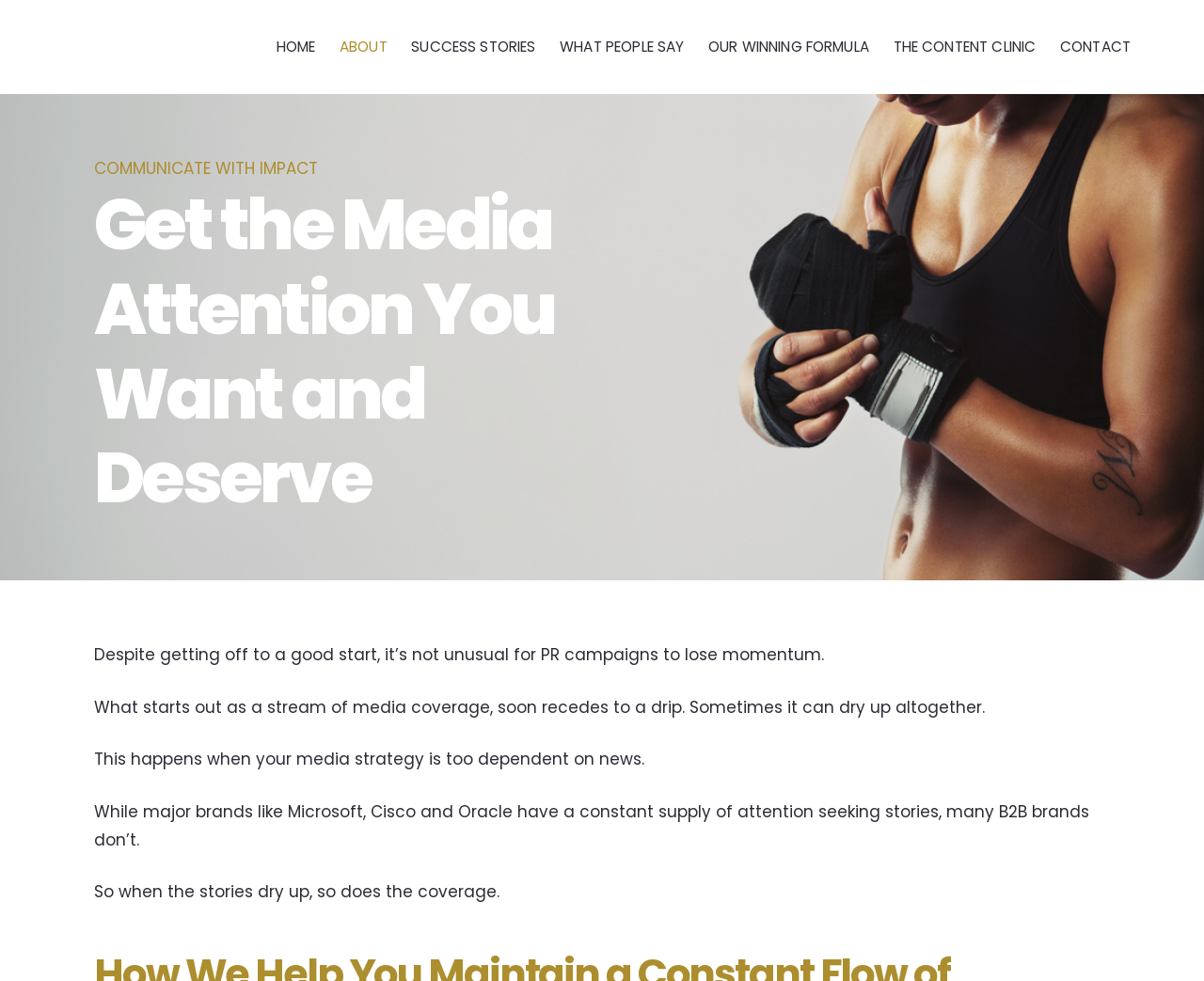Please extract and provide the main headline of the webpage.

Get the Media Attention You Want and Deserve